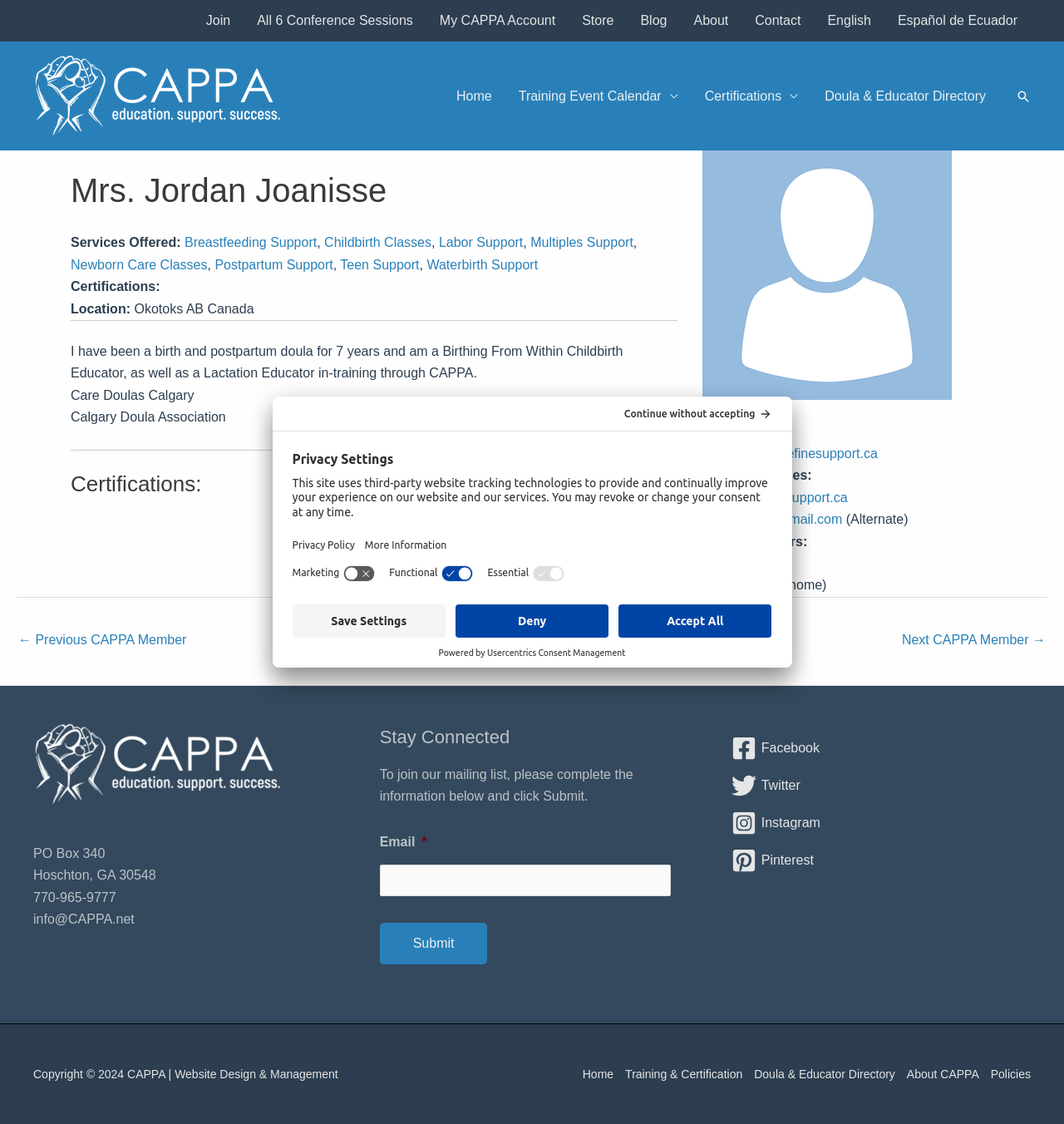What is Mrs. Jordan Joanisse's location?
Respond with a short answer, either a single word or a phrase, based on the image.

Okotoks AB Canada